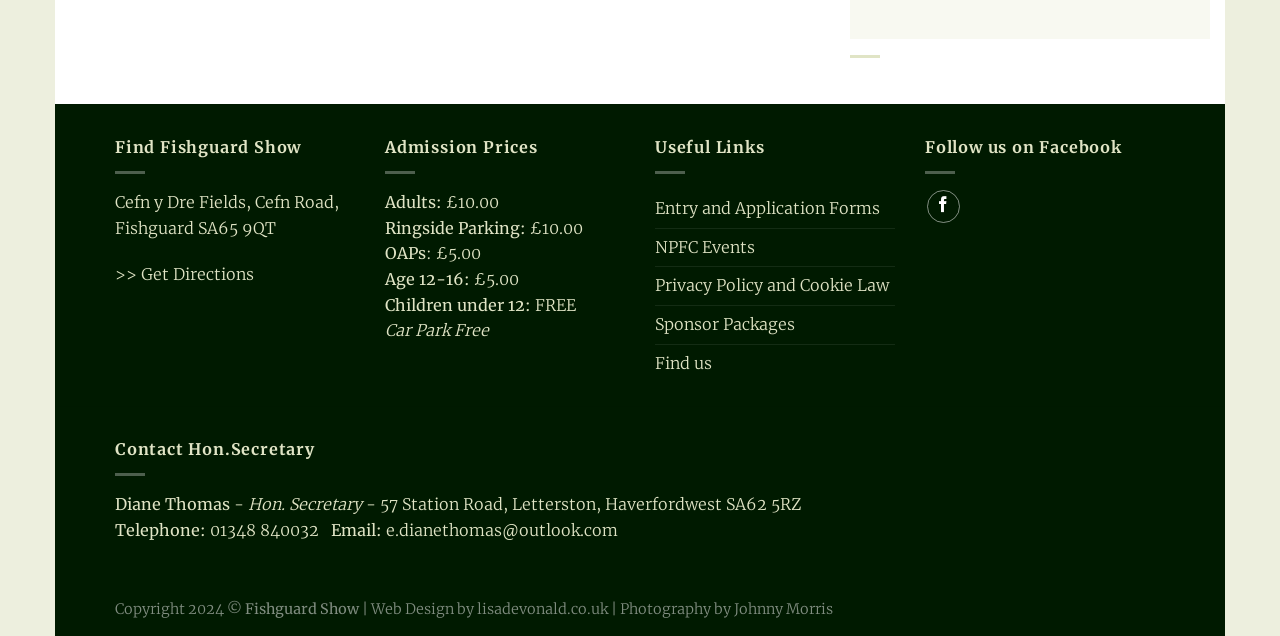What is the link to the Entry and Application Forms?
Look at the image and provide a short answer using one word or a phrase.

Entry and Application Forms